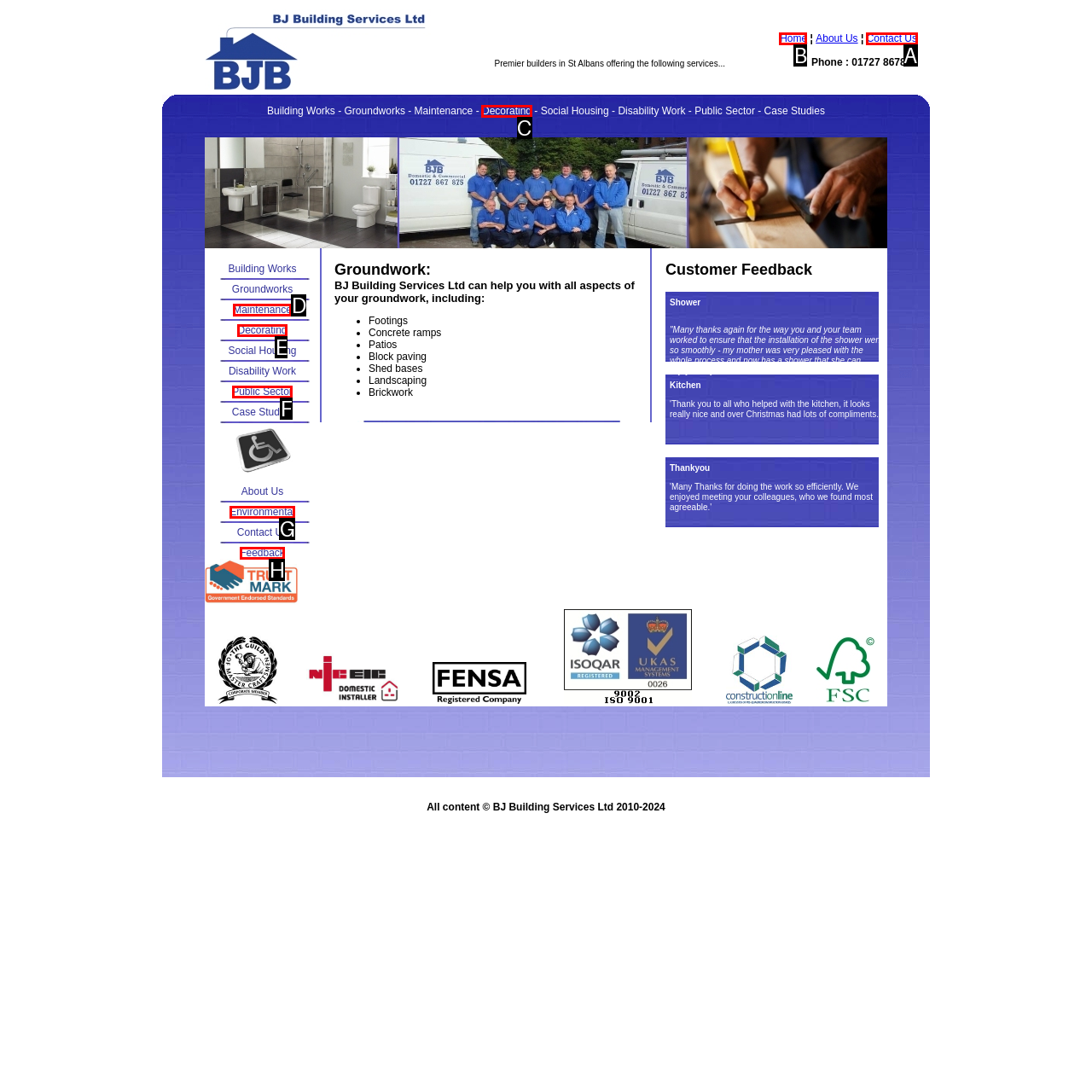Indicate the UI element to click to perform the task: Click on the 'Home' link. Reply with the letter corresponding to the chosen element.

B